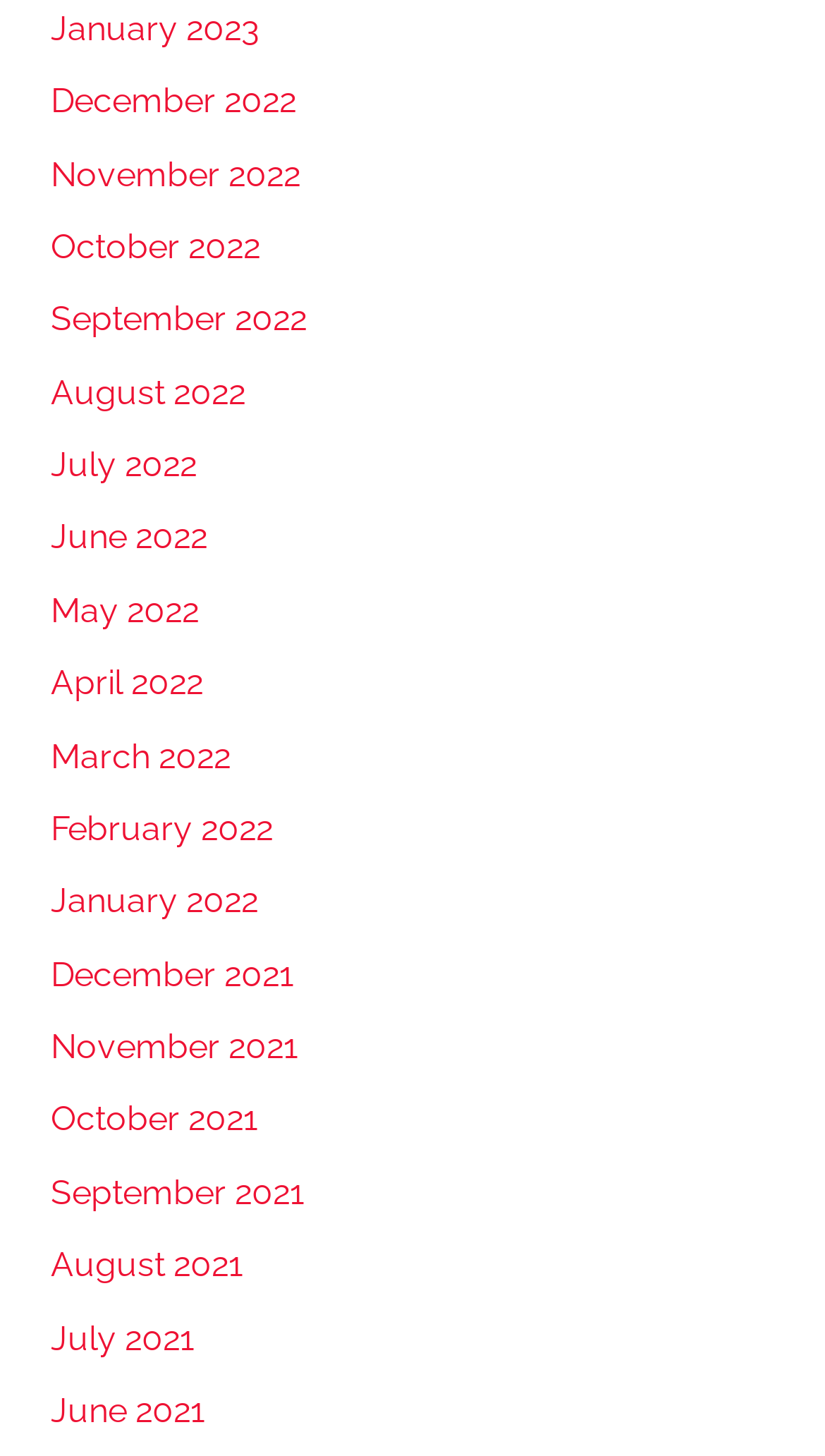Please answer the following query using a single word or phrase: 
How many links are there in the first row?

4